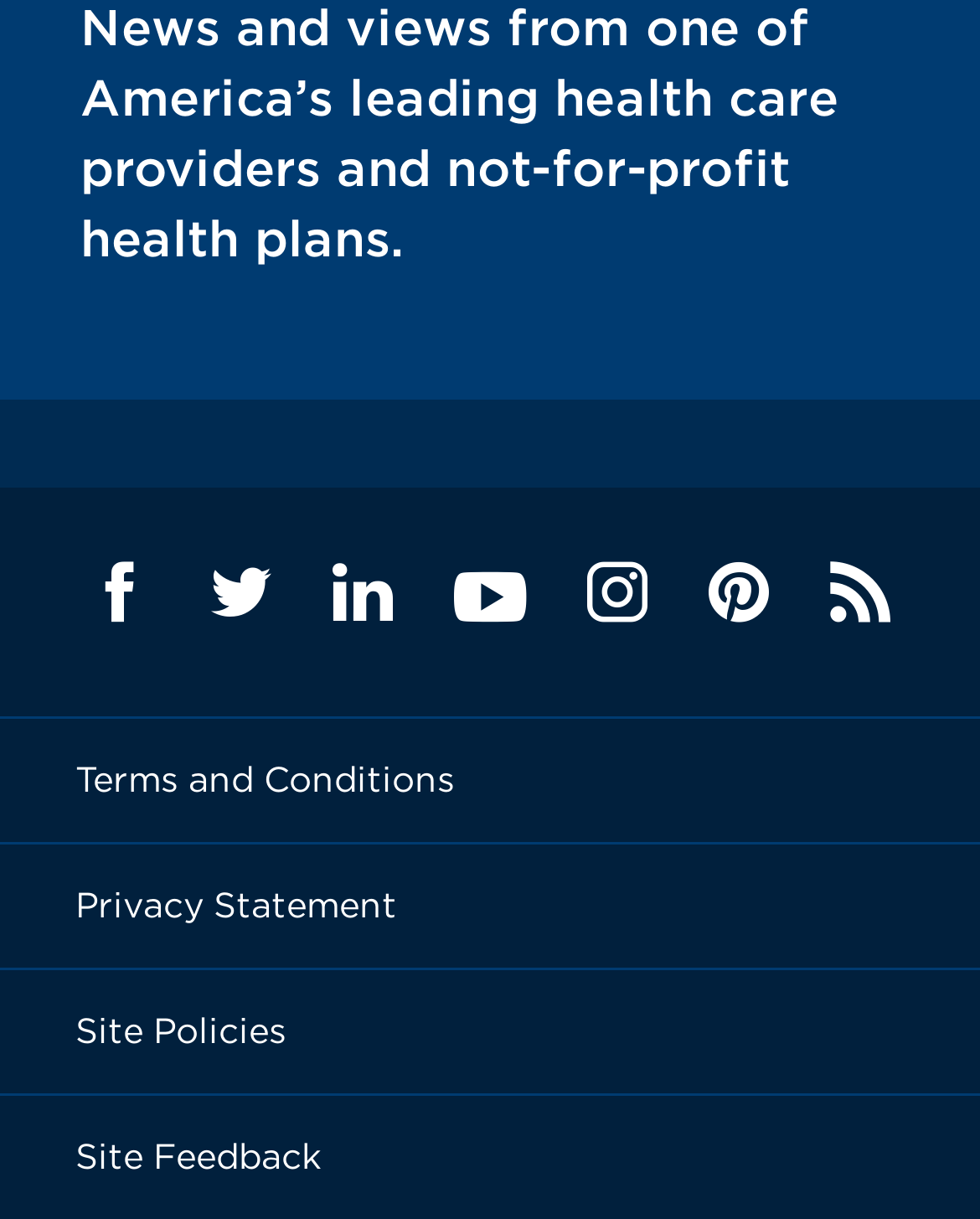What is the last footer link?
Answer the question with just one word or phrase using the image.

Site Feedback